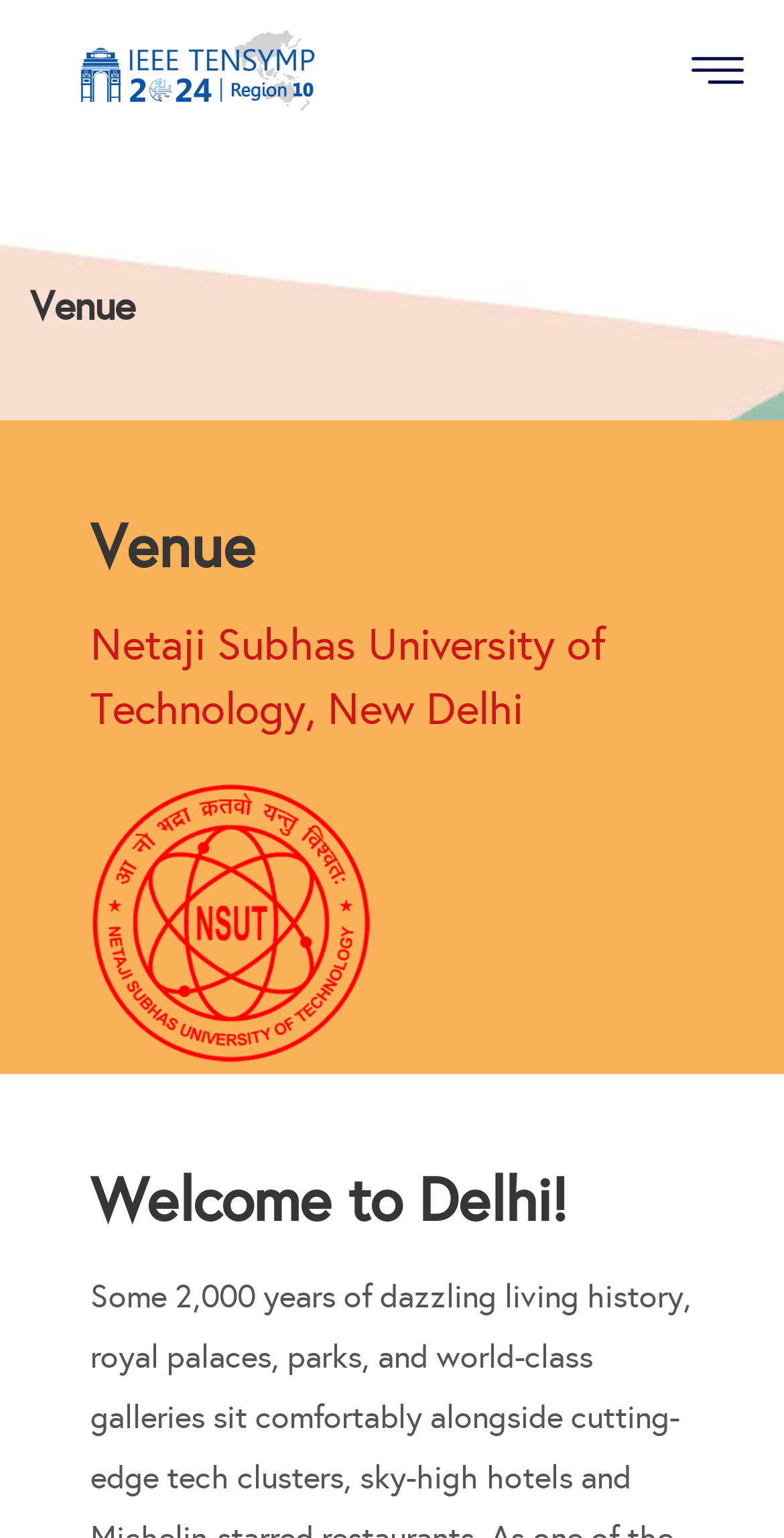Use a single word or phrase to answer this question: 
What is the theme of the page?

Conference